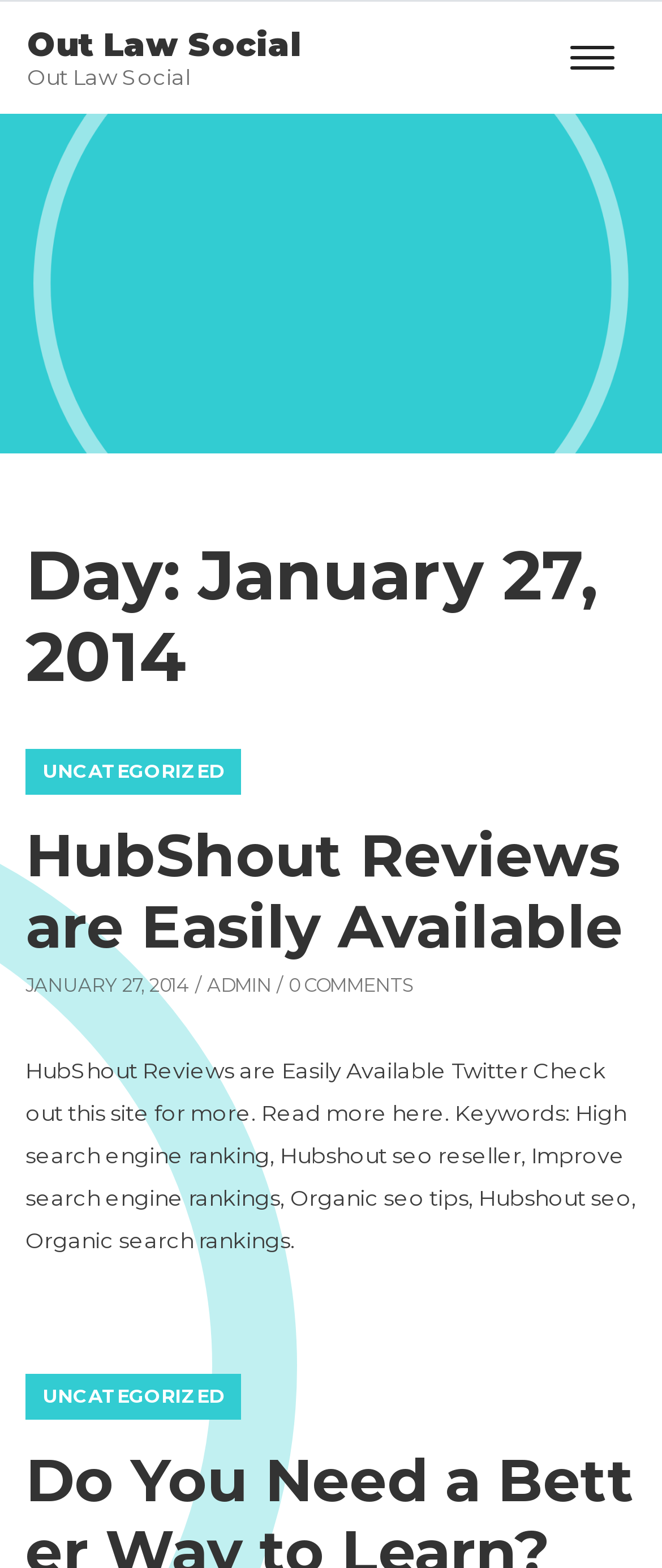Extract the primary headline from the webpage and present its text.

Day: January 27, 2014